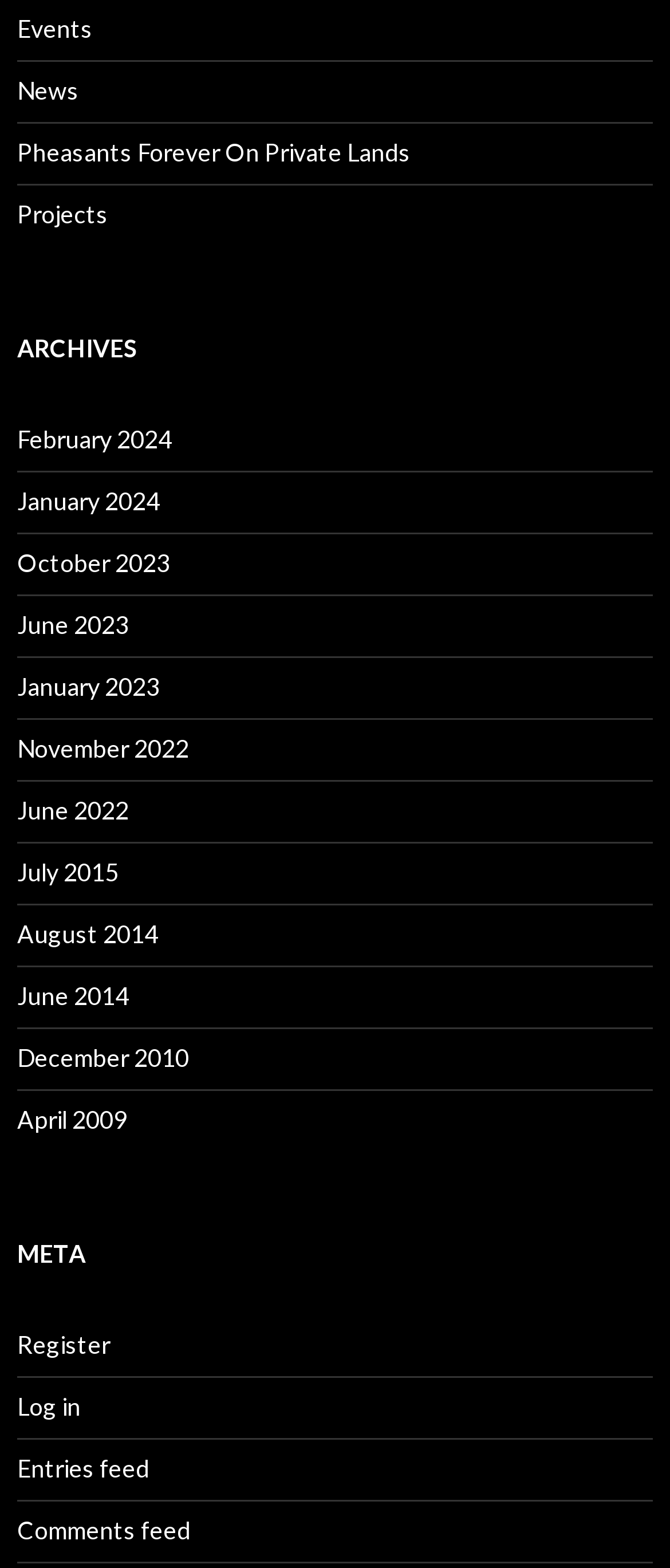Provide a single word or phrase to answer the given question: 
What is the earliest archive available?

April 2009